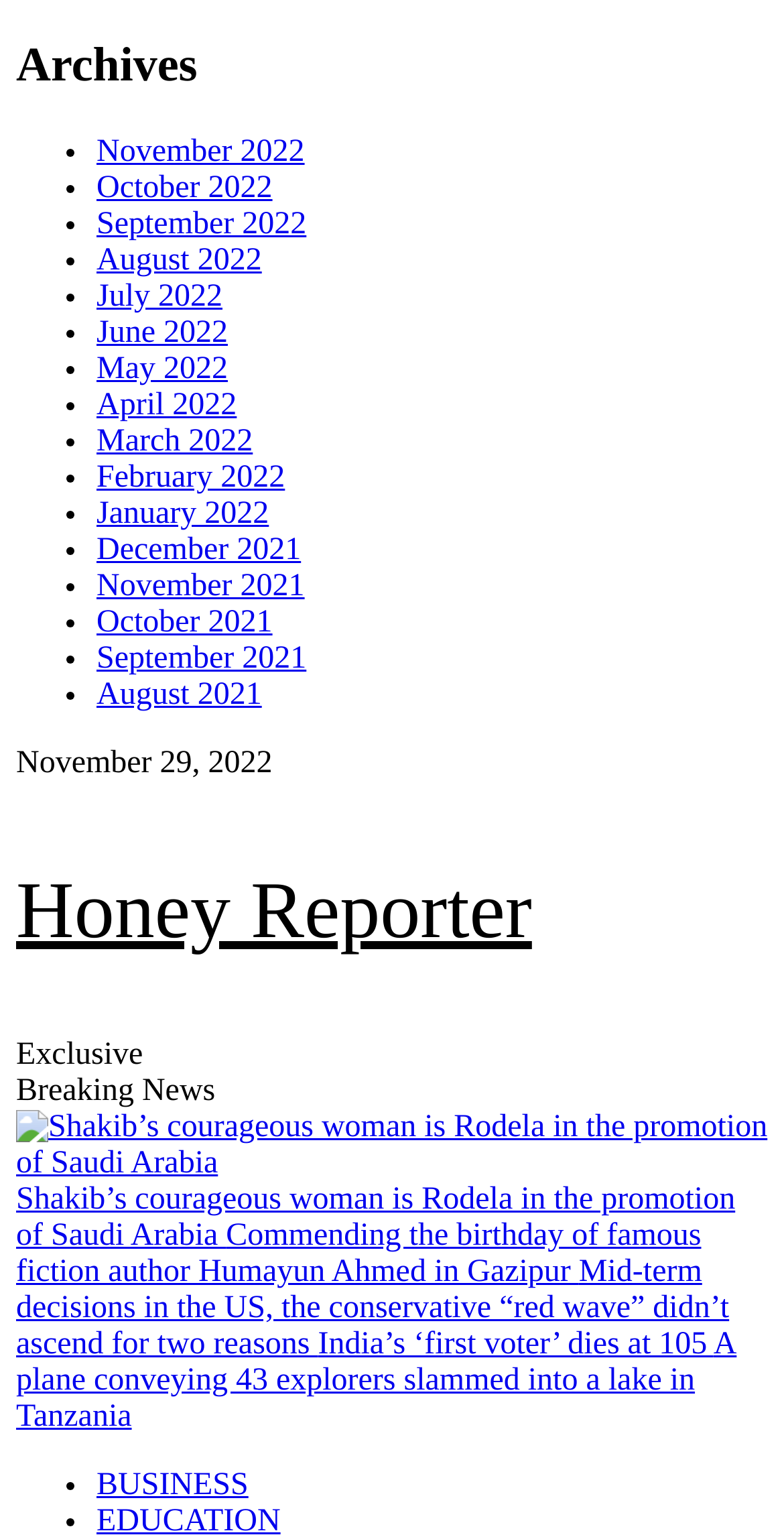Offer a detailed account of what is visible on the webpage.

The webpage appears to be a news website, with a focus on current events and news articles. At the top of the page, there is a link to "Skip to content" and a heading labeled "Archives". Below the heading, there is a list of 15 links, each representing a different month and year, ranging from November 2022 to October 2021. These links are arranged in a vertical column, with each link preceded by a bullet point.

To the right of the archives list, there is a section with several news articles. The first article is dated November 29, 2022, and is followed by a link to the "Honey Reporter" website. Below this, there are several more news article links, each with a brief title and a short summary. These articles appear to be arranged in a vertical column, with the most recent articles at the top.

The news articles cover a range of topics, including politics, entertainment, and international news. Some of the article titles include "Shakib's courageous woman is Rodela in the promotion of Saudi Arabia", "Commending the birthday of famous fiction author Humayun Ahmed in Gazipur", and "A plane conveying 43 explorers slammed into a lake in Tanzania".

At the bottom of the page, there is another list of links, this time labeled "BUSINESS". This list appears to be a category or section of the website, and may contain additional news articles or resources related to business and finance.

Overall, the webpage is densely packed with links and news articles, and appears to be a hub for current events and news information.